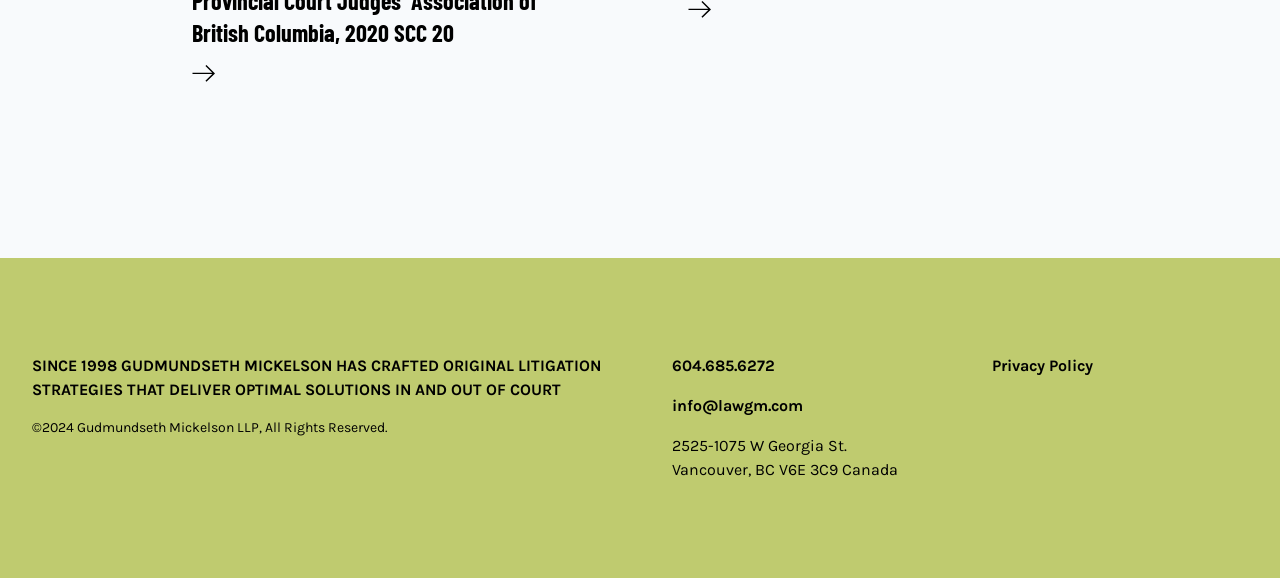What is the purpose of the law firm?
Based on the content of the image, thoroughly explain and answer the question.

The purpose of the law firm can be inferred from the introductory text at the top of the page, which states 'SINCE 1998 GUDMUNDSETH MICKELSON HAS CRAFTED ORIGINAL LITIGATION STRATEGIES THAT DELIVER OPTIMAL SOLUTIONS IN AND OUT OF COURT'.